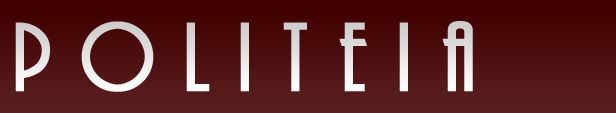What is the focus of the journal?
Provide an in-depth answer to the question, covering all aspects.

The use of uppercase letters in the title 'POLITEIA' gives it a commanding presence, suggesting that the journal focuses on themes of governance, politics, or social discourse, which is reflective of its dedication to analyzing contemporary political and societal issues.